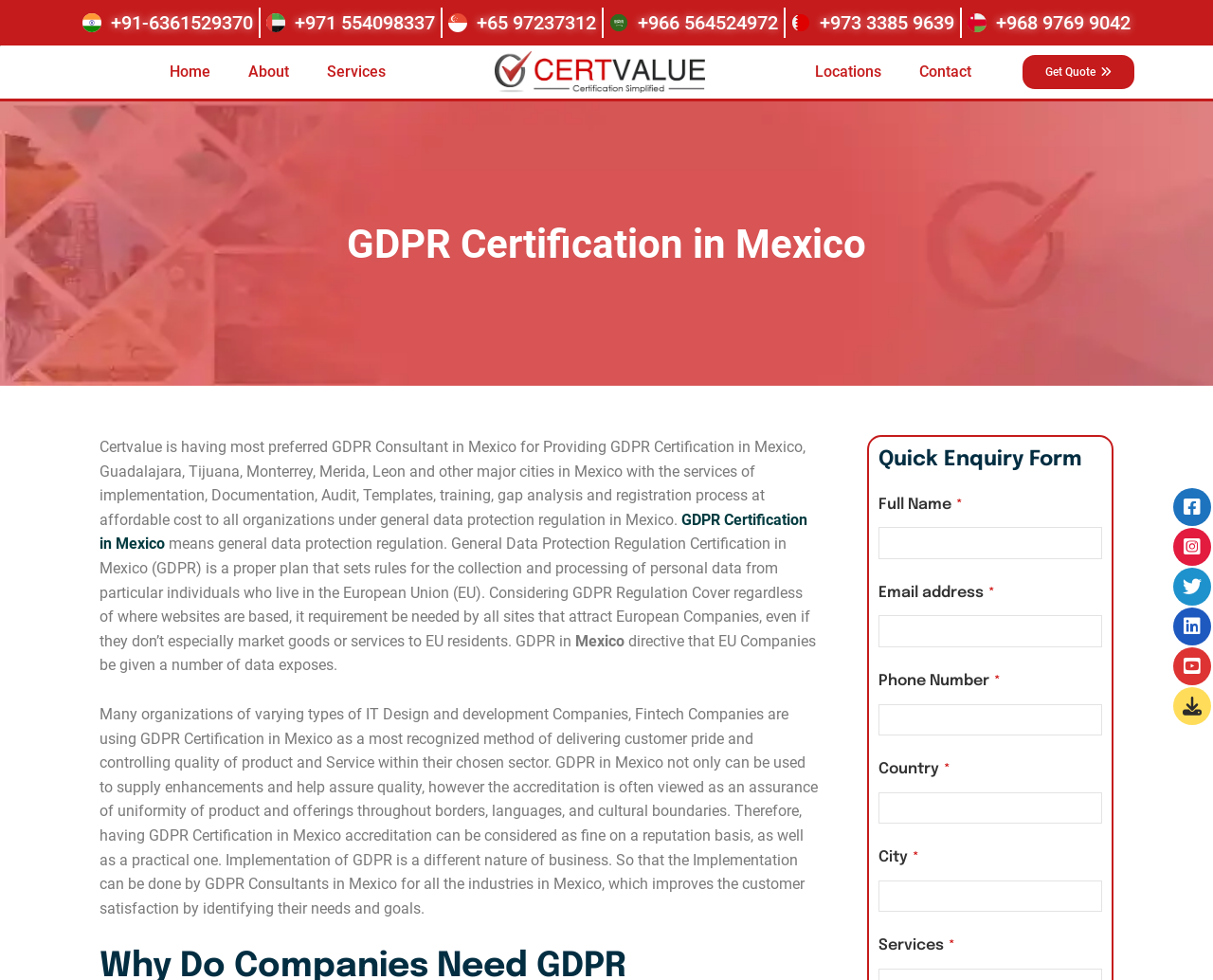What is the phone number for GDPR Consultant in Mexico?
Answer the question with as much detail as you can, using the image as a reference.

The phone number can be found on the top of the webpage, next to the image icon, which is '+91-6361529370'.